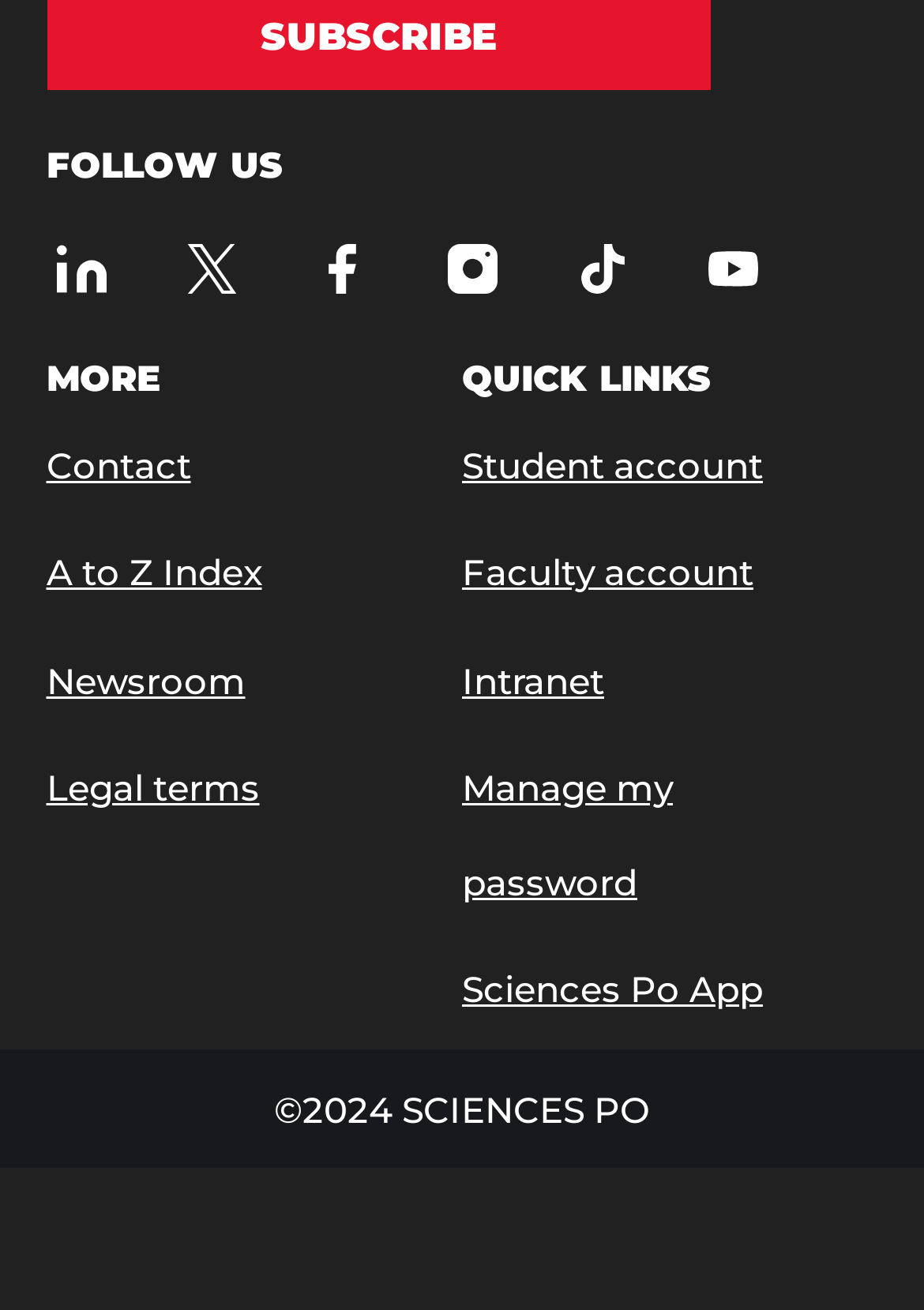Return the bounding box coordinates of the UI element that corresponds to this description: "A to Z Index". The coordinates must be given as four float numbers in the range of 0 and 1, [left, top, right, bottom].

[0.05, 0.402, 0.428, 0.474]